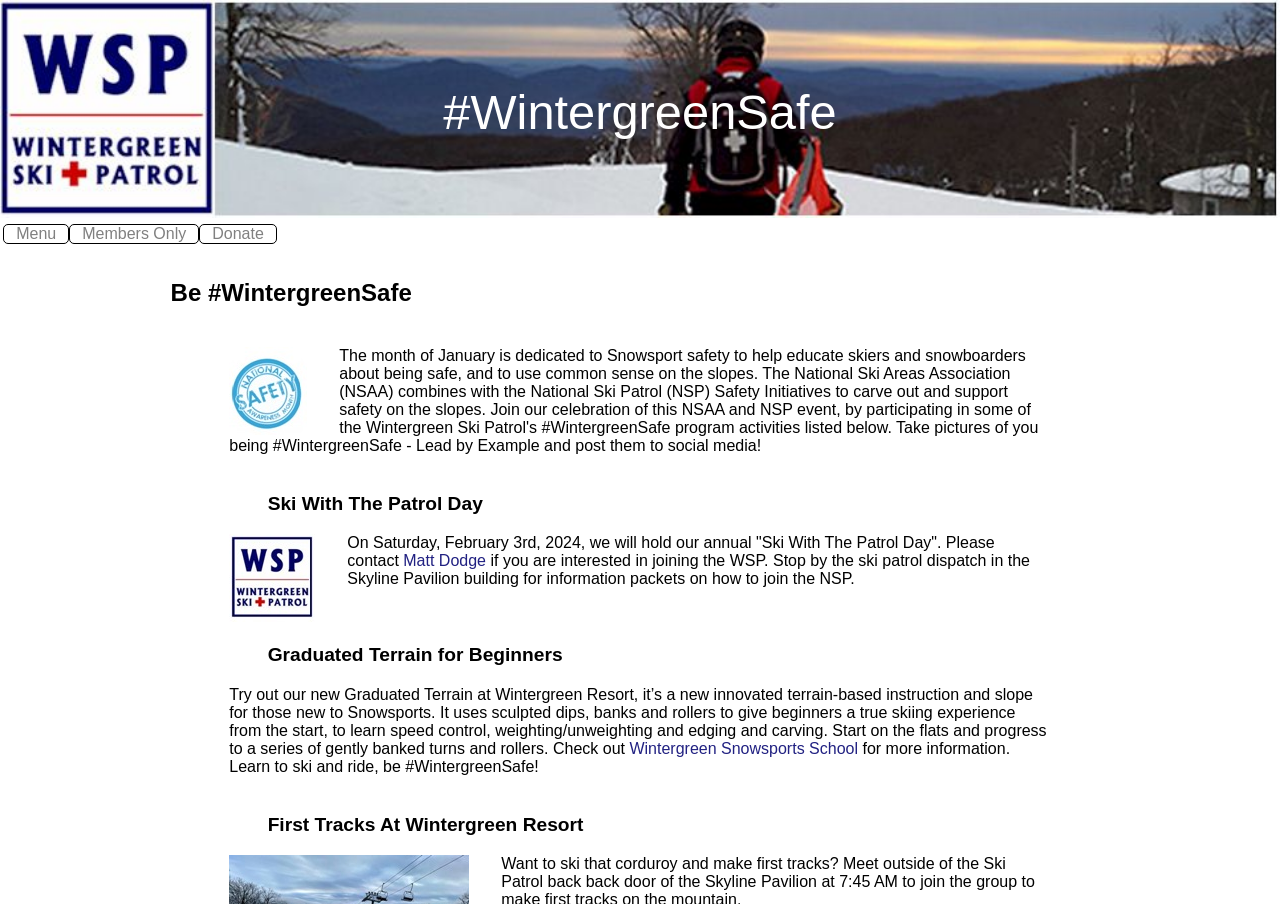Utilize the information from the image to answer the question in detail:
What is the purpose of the 'Graduated Terrain for Beginners' section?

The section 'Graduated Terrain for Beginners' describes a new innovated terrain-based instruction and slope for those new to Snowsports, which uses sculpted dips, banks and rollers to give beginners a true skiing experience from the start.